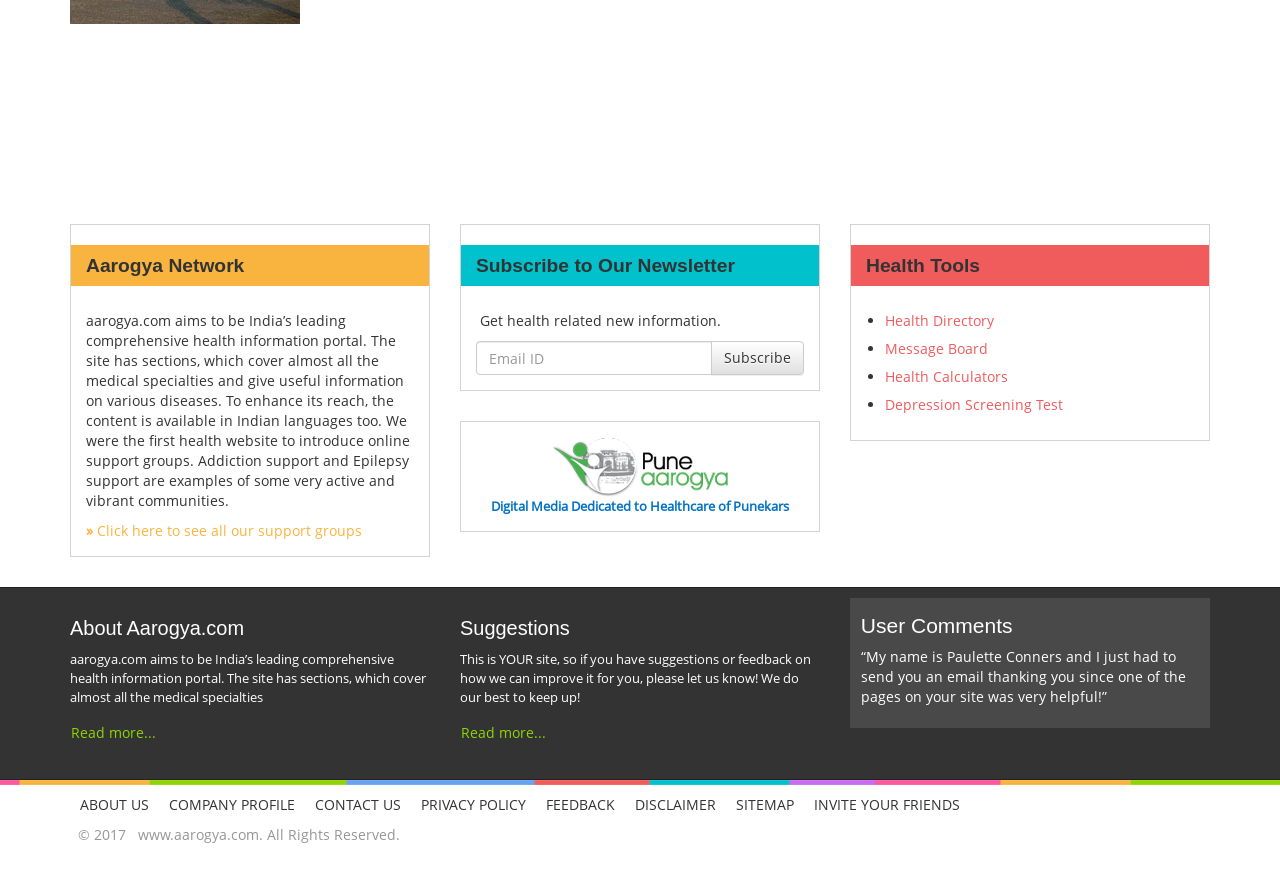Determine the bounding box coordinates for the area that needs to be clicked to fulfill this task: "Read more about Aarogya.com". The coordinates must be given as four float numbers between 0 and 1, i.e., [left, top, right, bottom].

[0.055, 0.816, 0.123, 0.852]